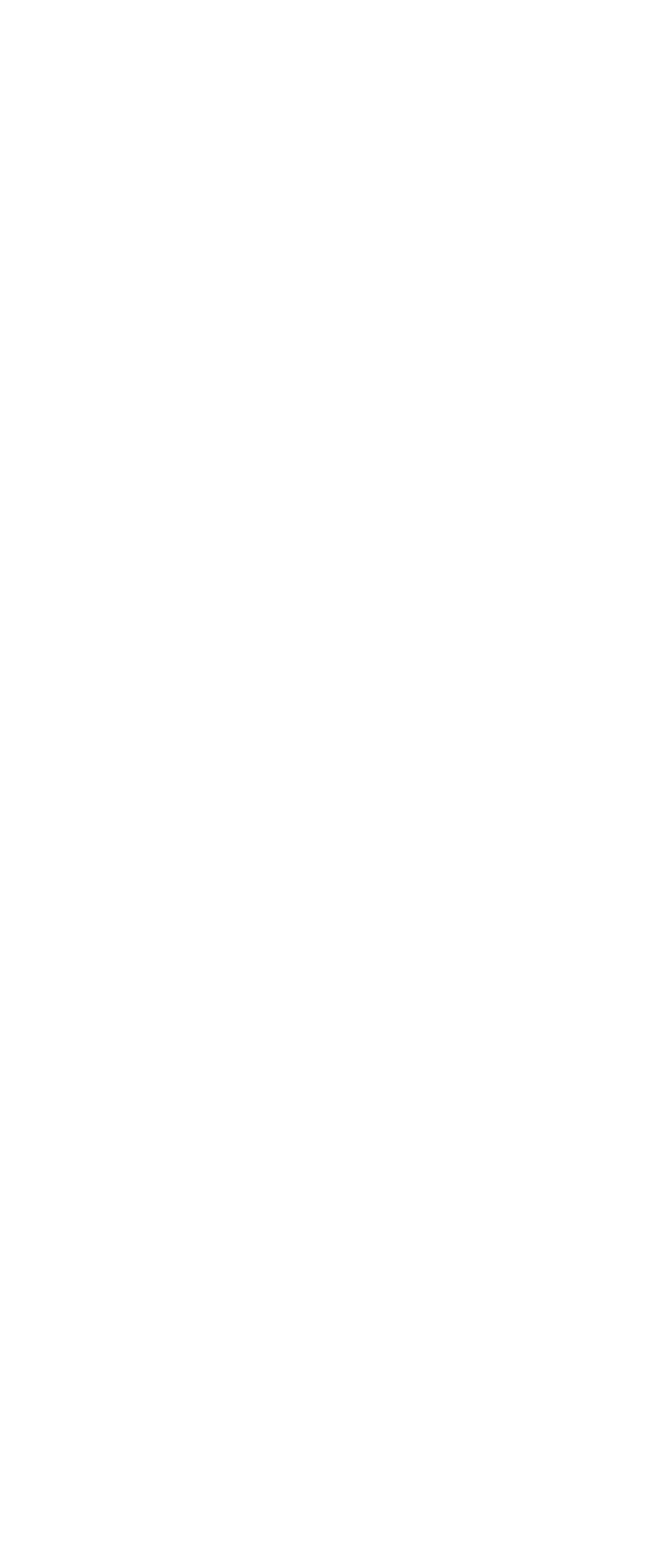Indicate the bounding box coordinates of the element that must be clicked to execute the instruction: "Explore Appellate Law". The coordinates should be given as four float numbers between 0 and 1, i.e., [left, top, right, bottom].

[0.051, 0.346, 0.949, 0.41]